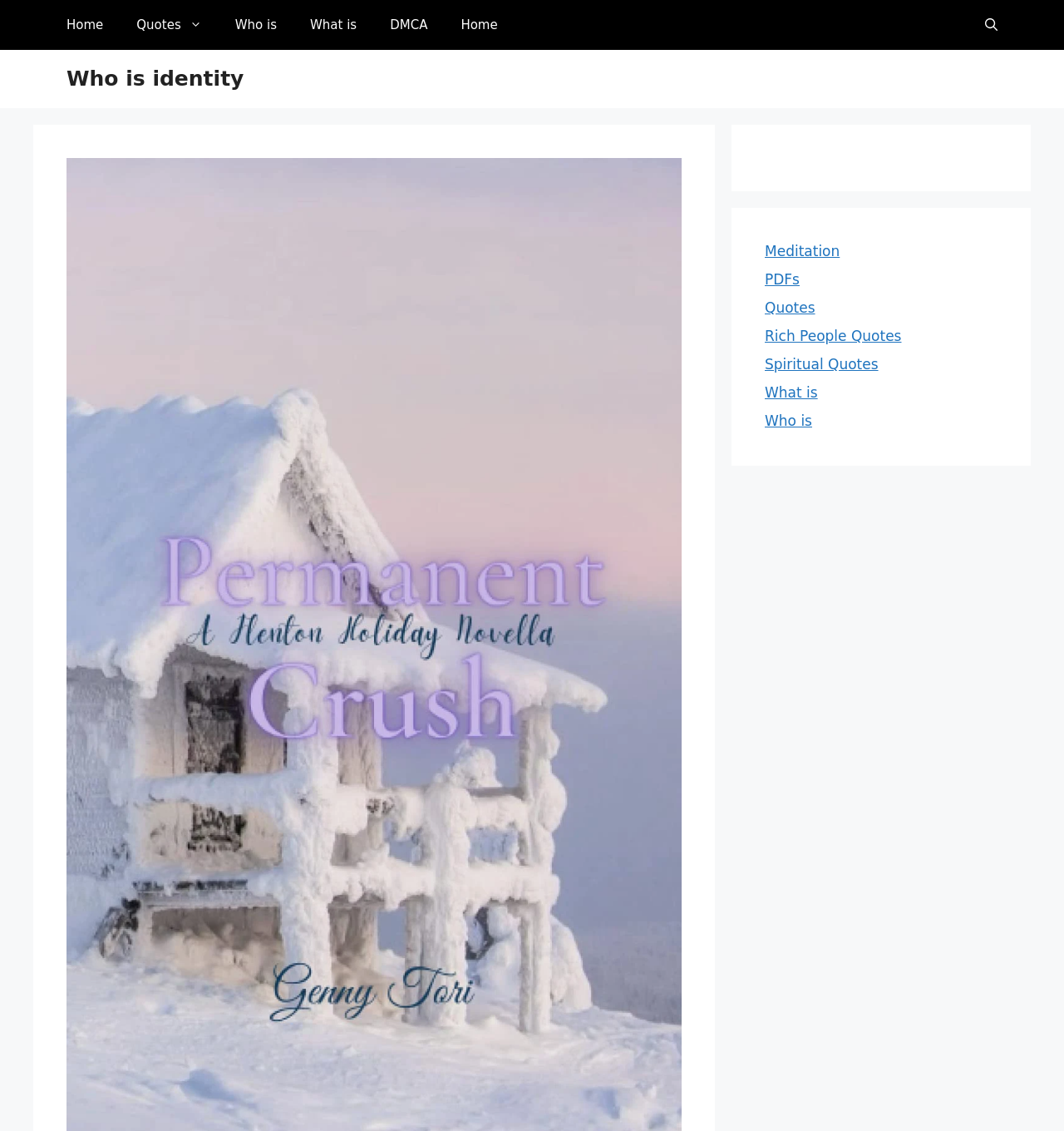Locate the primary heading on the webpage and return its text.

Permanent Crush By Genny Tori Pdf/Epub Download Free